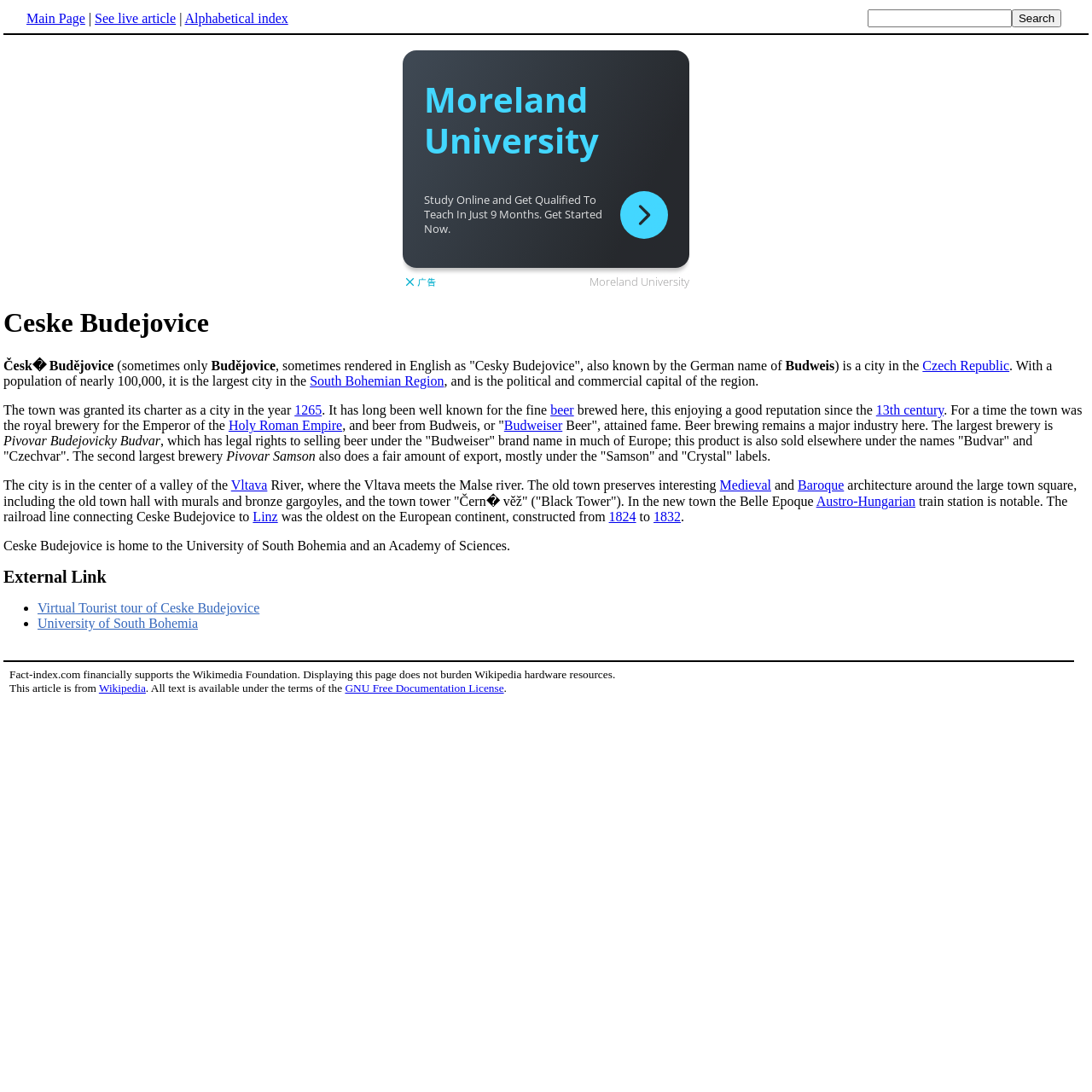Locate the bounding box coordinates of the segment that needs to be clicked to meet this instruction: "Learn about the University of South Bohemia".

[0.034, 0.564, 0.181, 0.578]